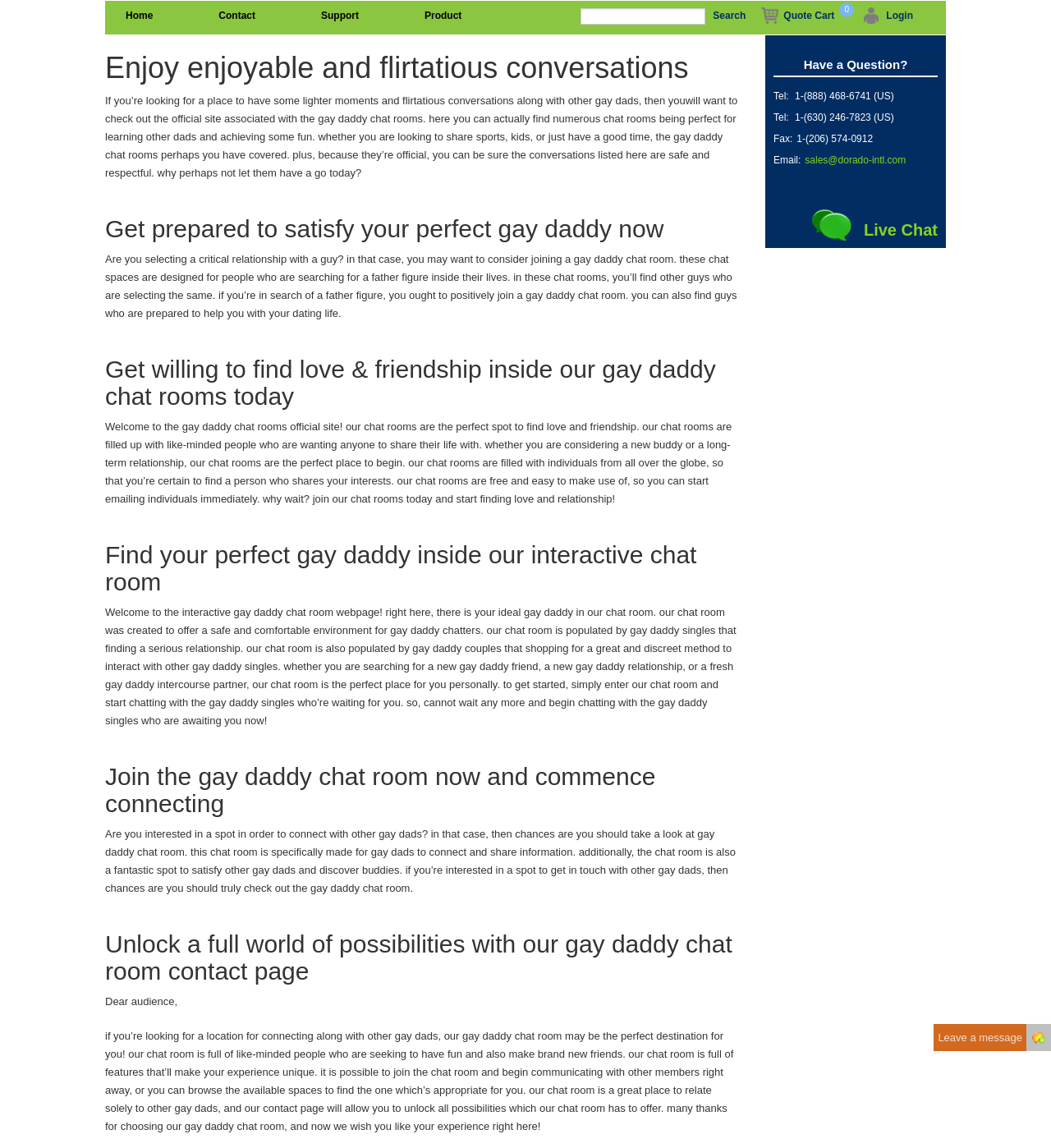Identify the bounding box coordinates of the section that should be clicked to achieve the task described: "Click on the 'Home' link".

[0.12, 0.006, 0.146, 0.021]